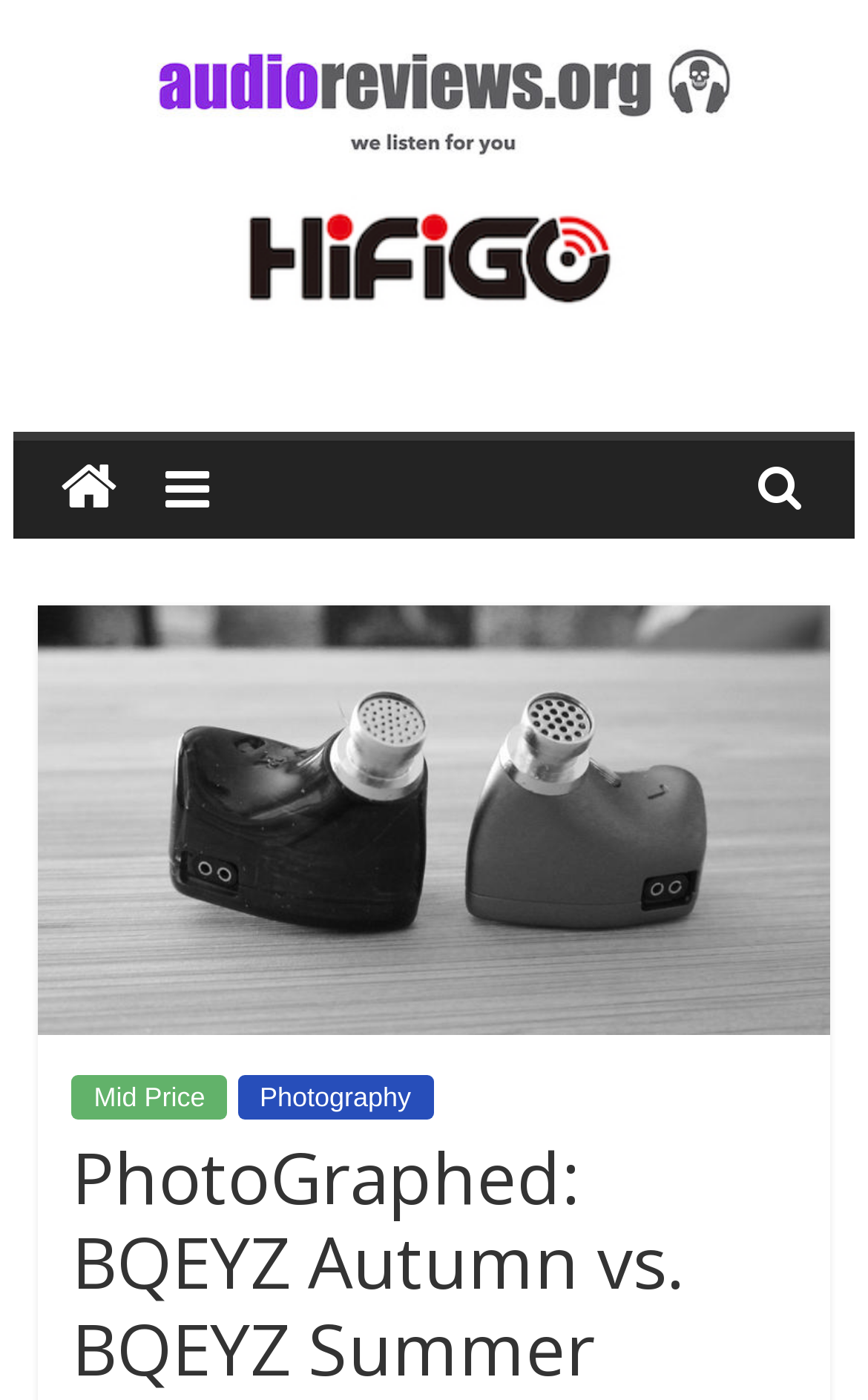Please give a succinct answer to the question in one word or phrase:
What is the name of the earphones being compared?

BQEYZ Autumn and Summer